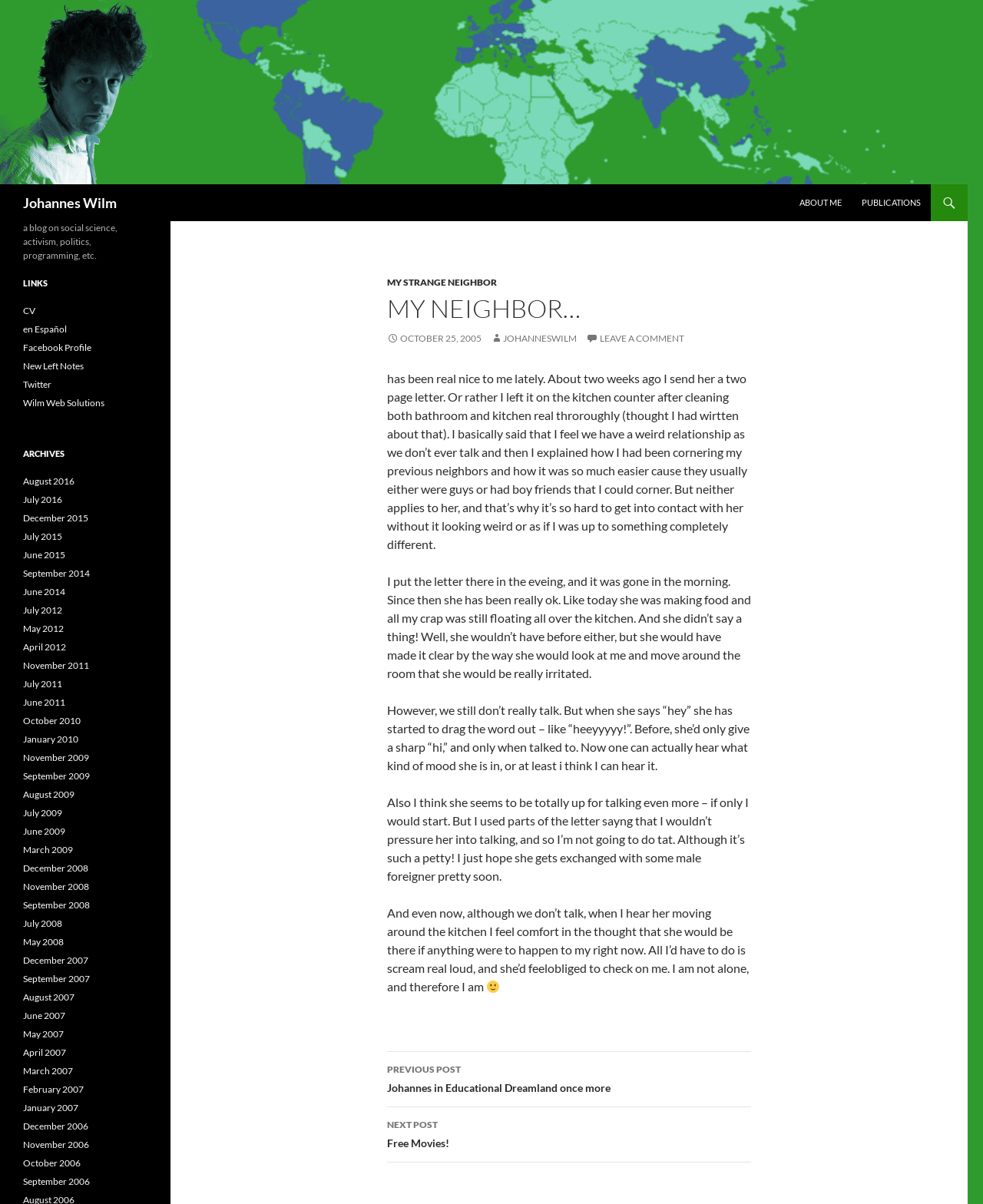Find the bounding box coordinates of the element you need to click on to perform this action: 'go to the 'ABOUT ME' page'. The coordinates should be represented by four float values between 0 and 1, in the format [left, top, right, bottom].

[0.804, 0.153, 0.866, 0.184]